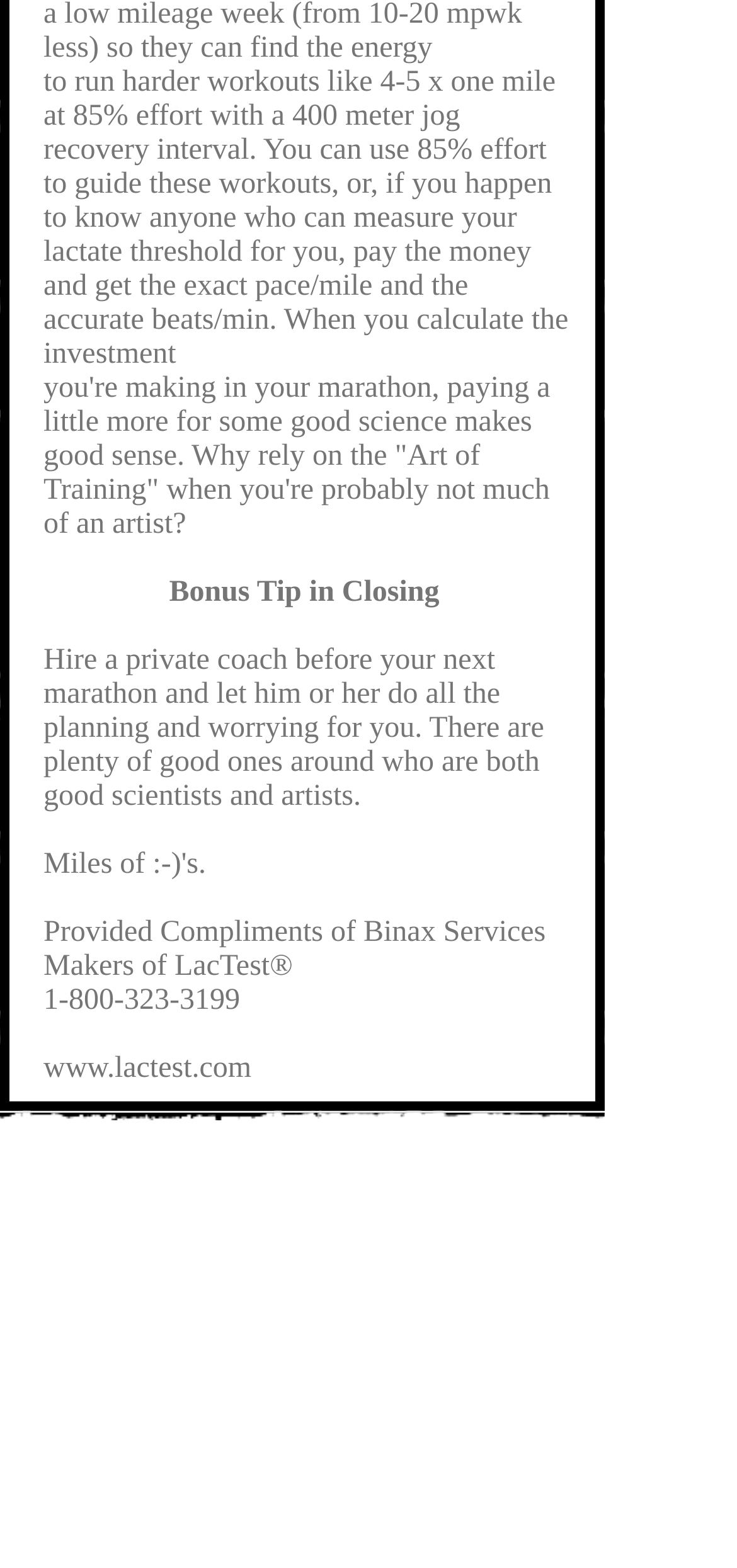Use a single word or phrase to answer this question: 
What is the website URL?

www.lactest.com